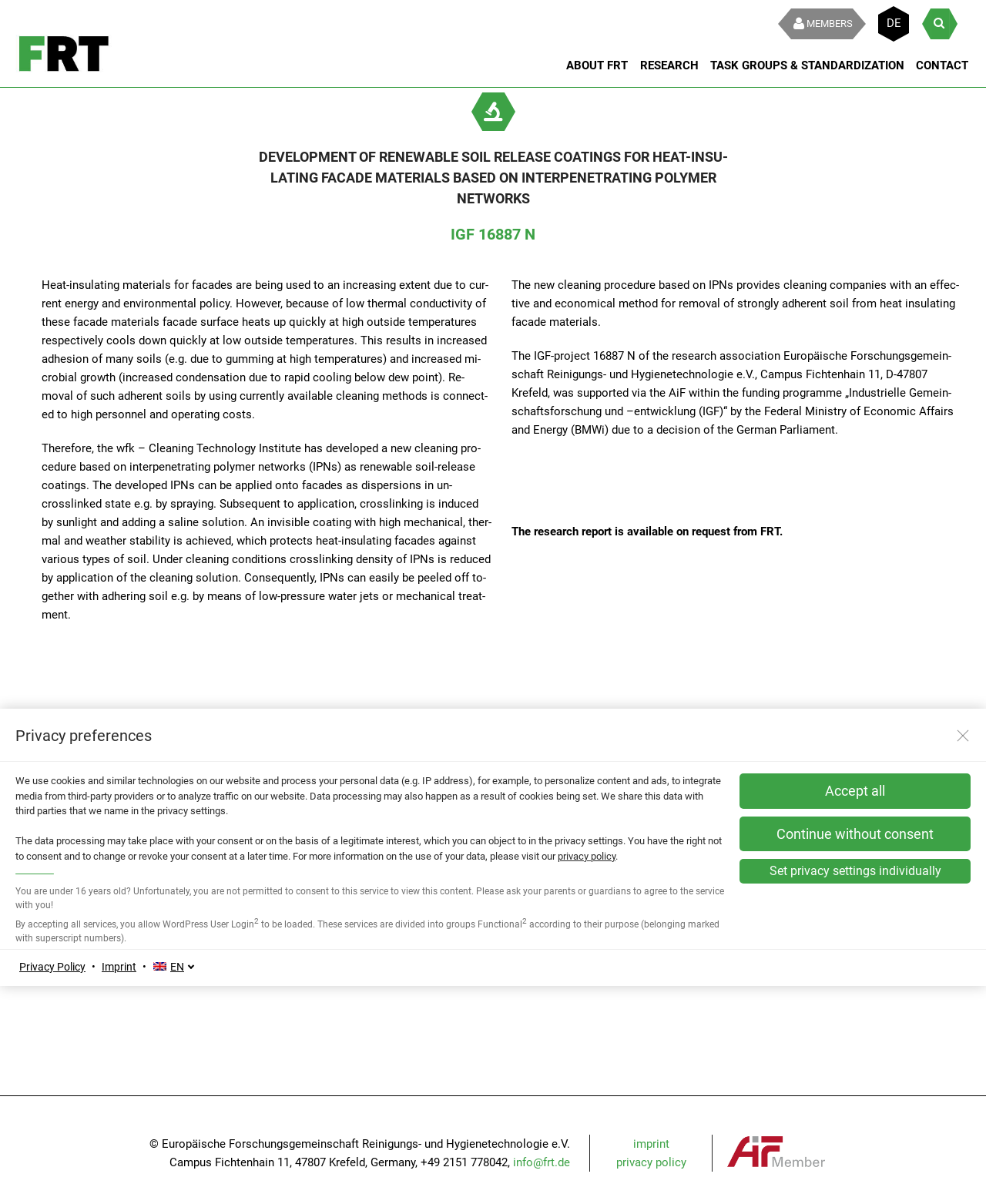Utilize the information from the image to answer the question in detail:
What is the purpose of the IGF project 16887 N?

I found this answer by looking at the heading element with the text 'DEVELOPMENT OF RENEWABLE SOIL RELEASE COATINGS FOR HEAT-INSULATING FACADE MATERIALS BASED ON INTERPENETRATING POLYMER NETWORKS' which is located at the top of the webpage, and then reading the subsequent StaticText elements to understand the context.